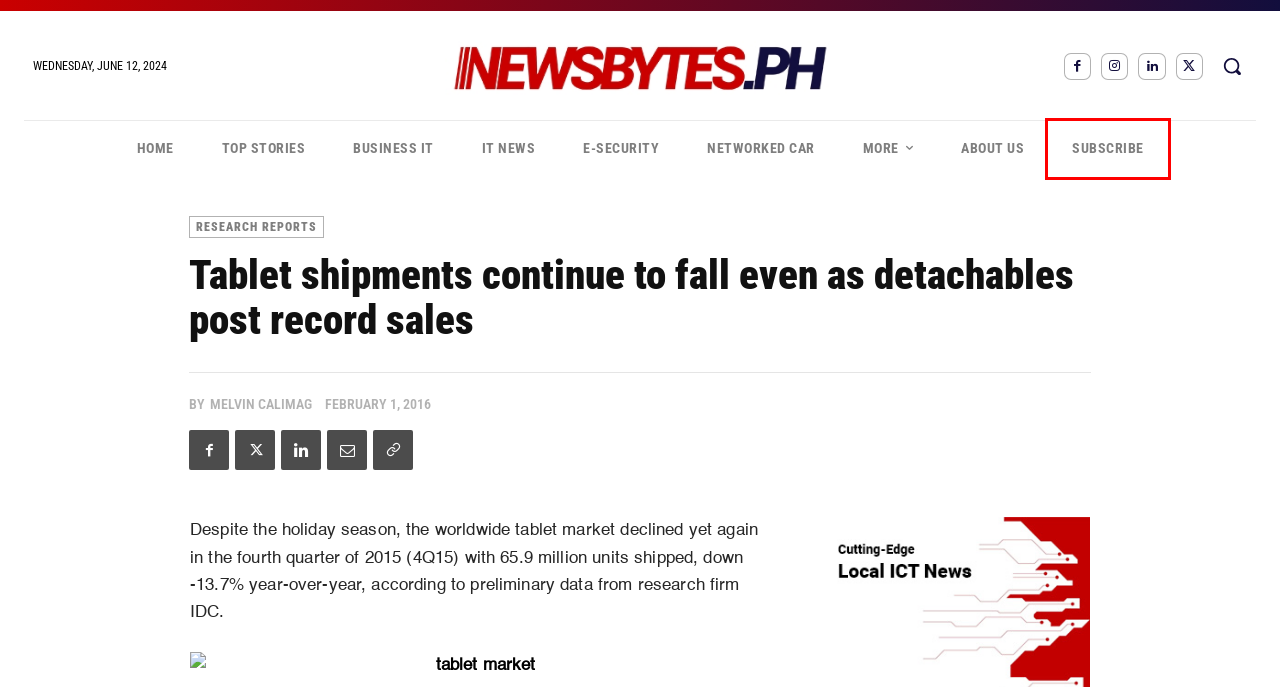Examine the screenshot of the webpage, which has a red bounding box around a UI element. Select the webpage description that best fits the new webpage after the element inside the red bounding box is clicked. Here are the choices:
A. Melvin Calimag, Author at Newsbytes.PH
B. e-Security Archives - Newsbytes.PH
C. IT News Archives - Newsbytes.PH
D. About Us - Newsbytes.PH
E. Subscribe - Newsbytes.PH
F. Business IT Archives - Newsbytes.PH
G. Research Reports Archives - Newsbytes.PH
H. Networked Car Archives - Newsbytes.PH

E